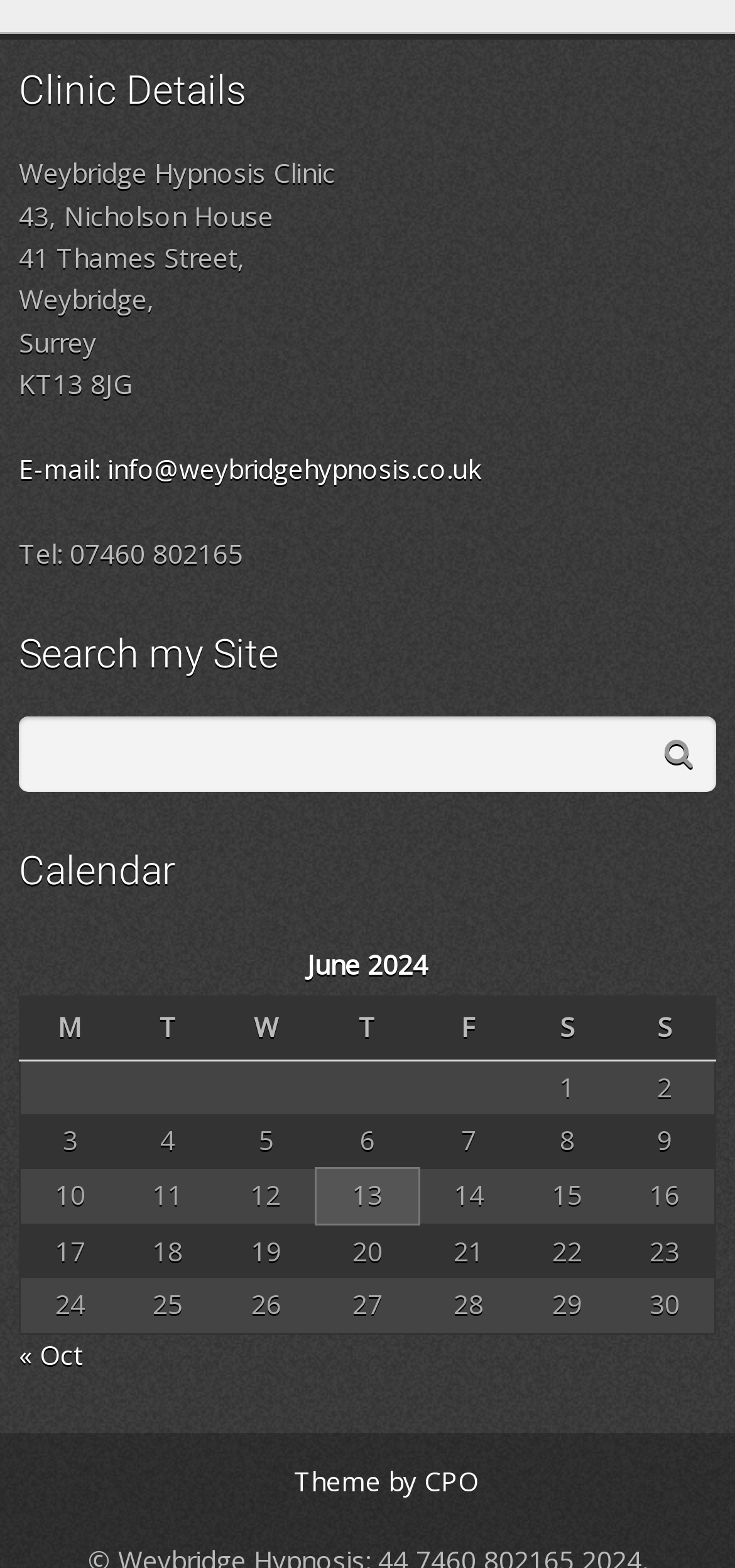Give a one-word or one-phrase response to the question: 
What is the current month displayed in the calendar?

June 2024